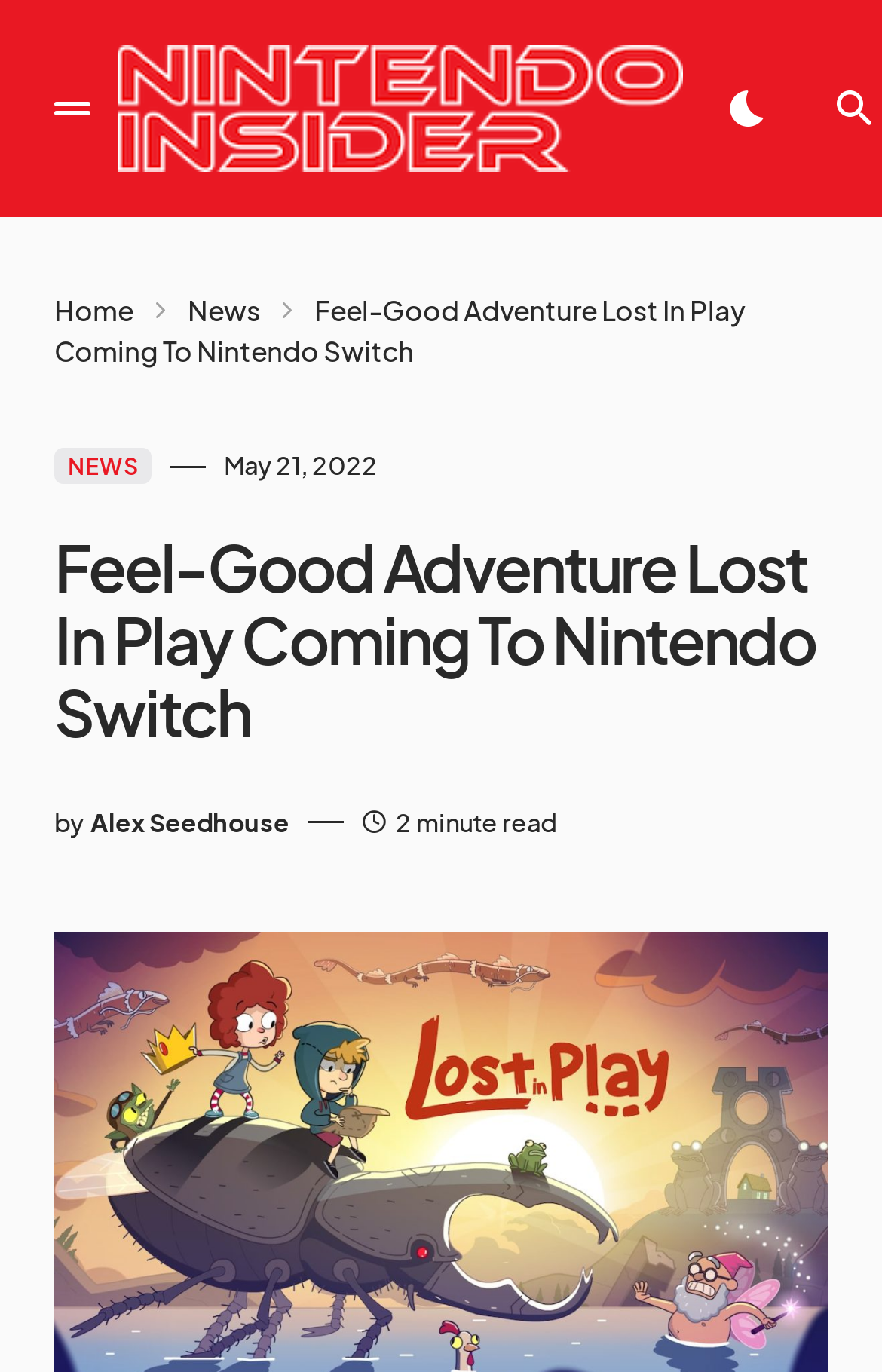Respond with a single word or phrase for the following question: 
How long does it take to read this article?

2 minute